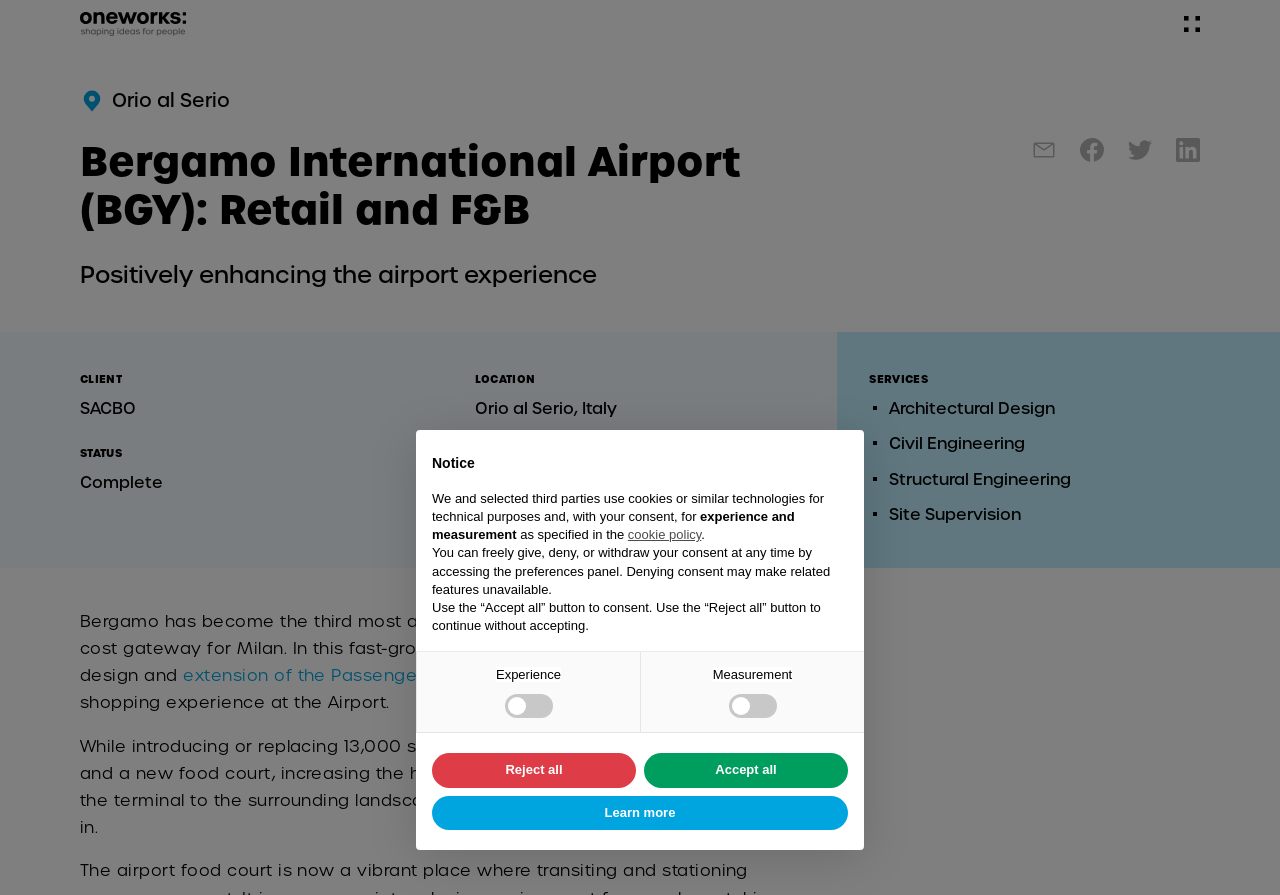Please identify the bounding box coordinates of the clickable element to fulfill the following instruction: "Learn more about the project". The coordinates should be four float numbers between 0 and 1, i.e., [left, top, right, bottom].

[0.338, 0.889, 0.662, 0.927]